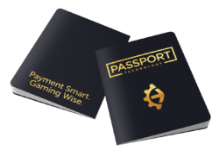Generate an elaborate caption for the image.

The image features an elegant design of two notebooks, prominently displaying the branding for "Passport Technology." The notebooks are sleek and black, with the phrase "Payment Smart. Gaming Wise." printed on the front cover of one, emphasizing the company's focus on intelligent and efficient payment solutions within the gaming industry. The other notebook features the gold logo of Passport Technology, symbolizing innovation and professionalism. This visual representation aligns with the company's commitment to providing leading technological solutions in gaming payments.